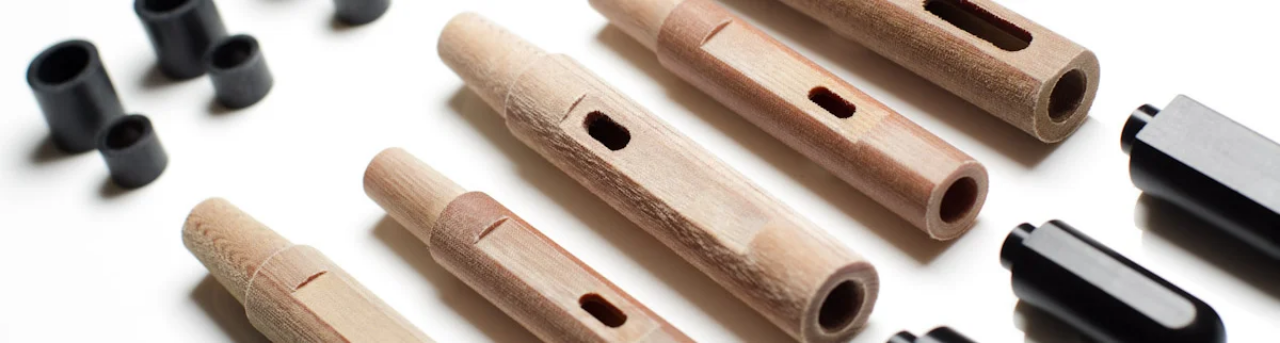Give a short answer to this question using one word or a phrase:
What is the purpose of the black mouthpieces?

functional and aesthetic